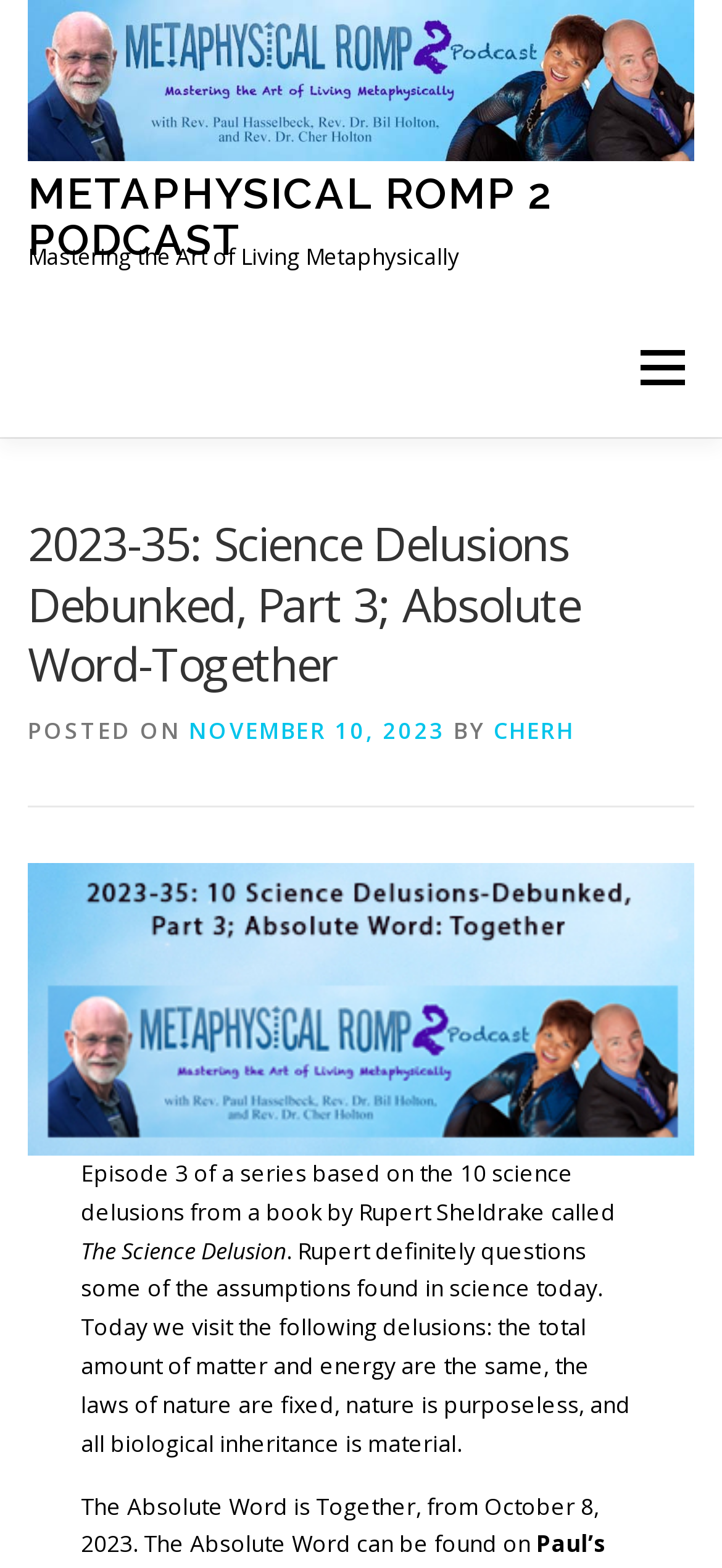What is the title of the episode?
Look at the image and answer the question using a single word or phrase.

2023-35: Science Delusions Debunked, Part 3; Absolute Word-Together